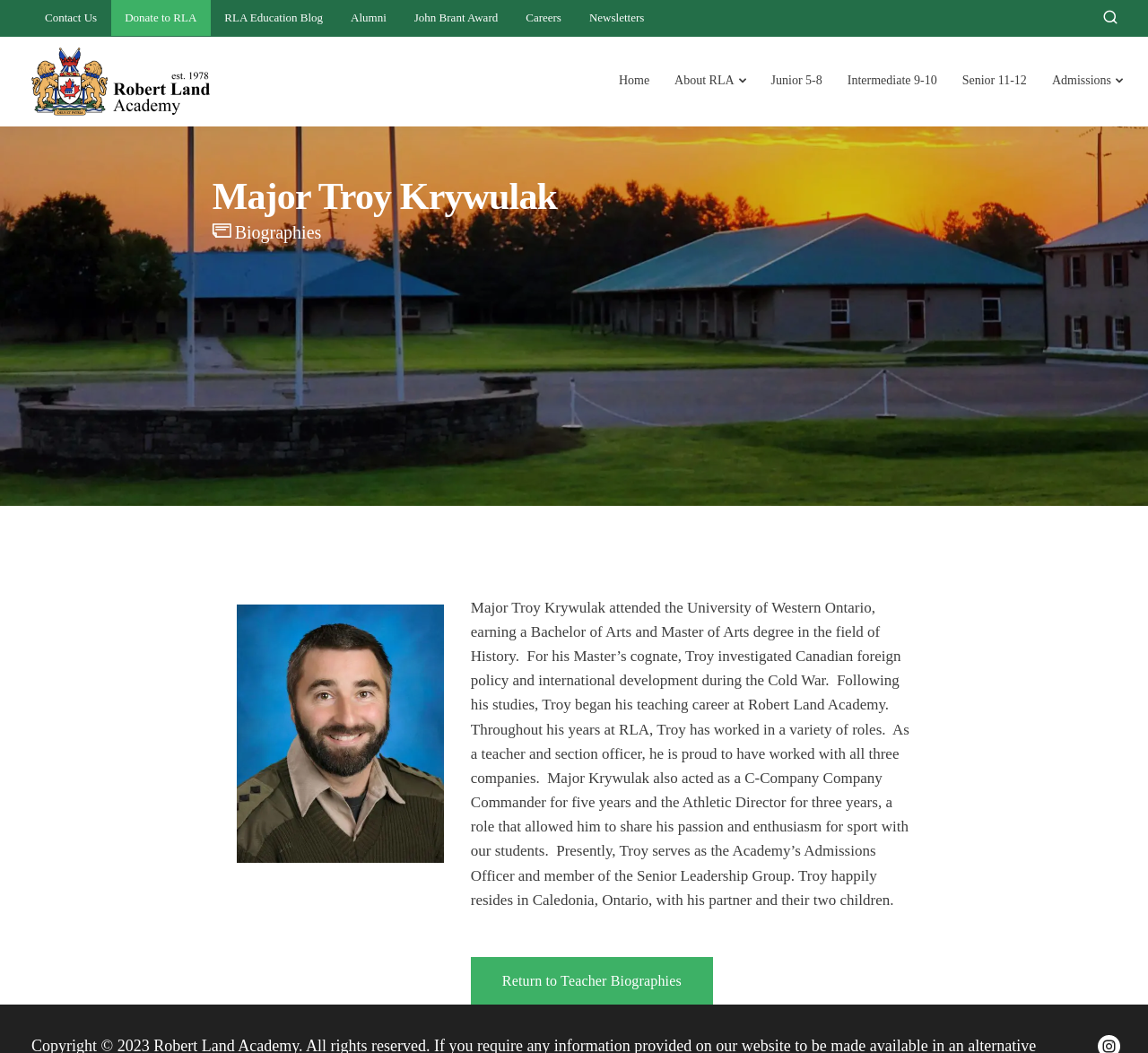Please identify the bounding box coordinates of the element that needs to be clicked to perform the following instruction: "Return to Teacher Biographies".

[0.41, 0.909, 0.621, 0.954]